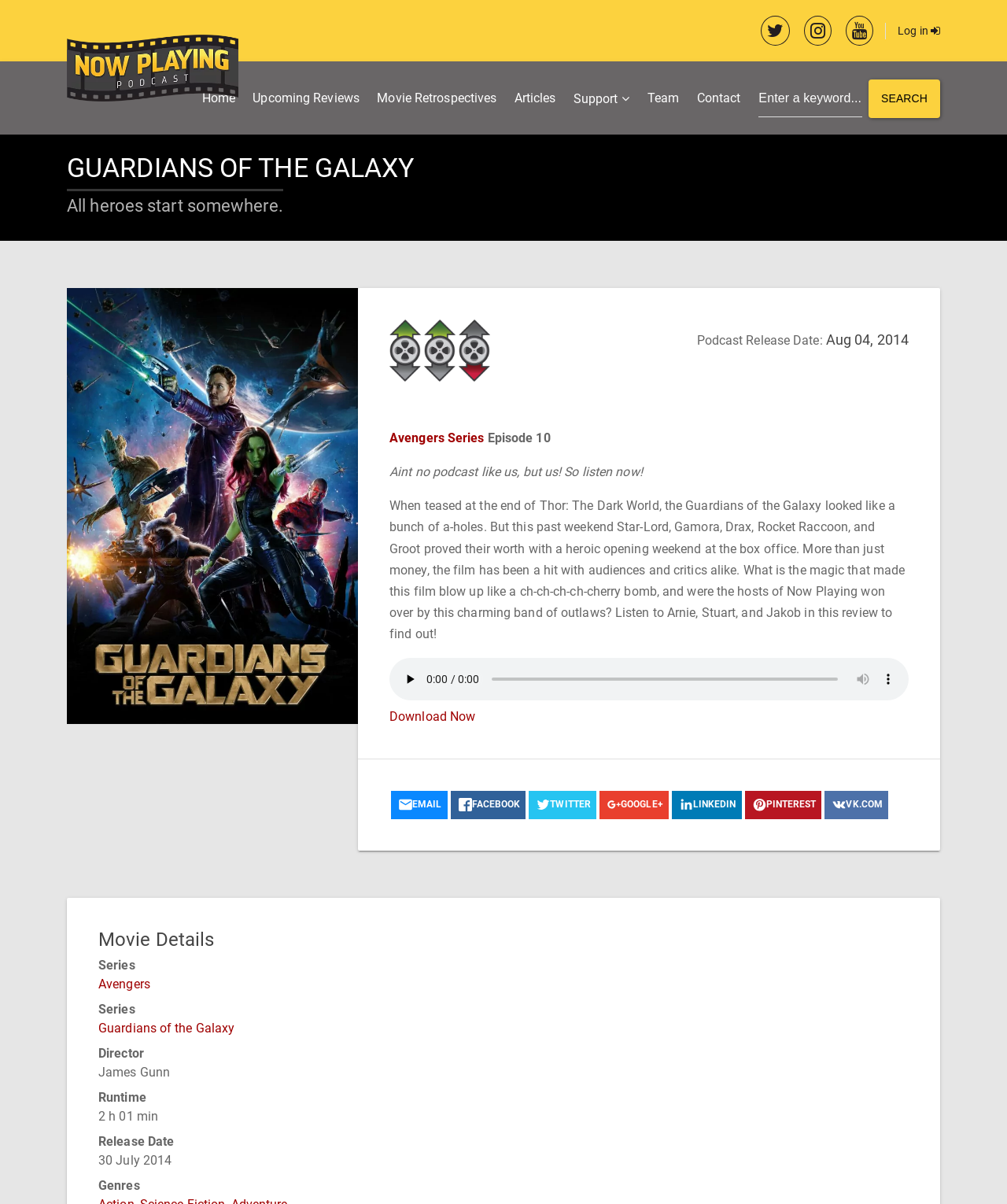Find the bounding box coordinates of the clickable element required to execute the following instruction: "Download the podcast". Provide the coordinates as four float numbers between 0 and 1, i.e., [left, top, right, bottom].

[0.387, 0.589, 0.472, 0.601]